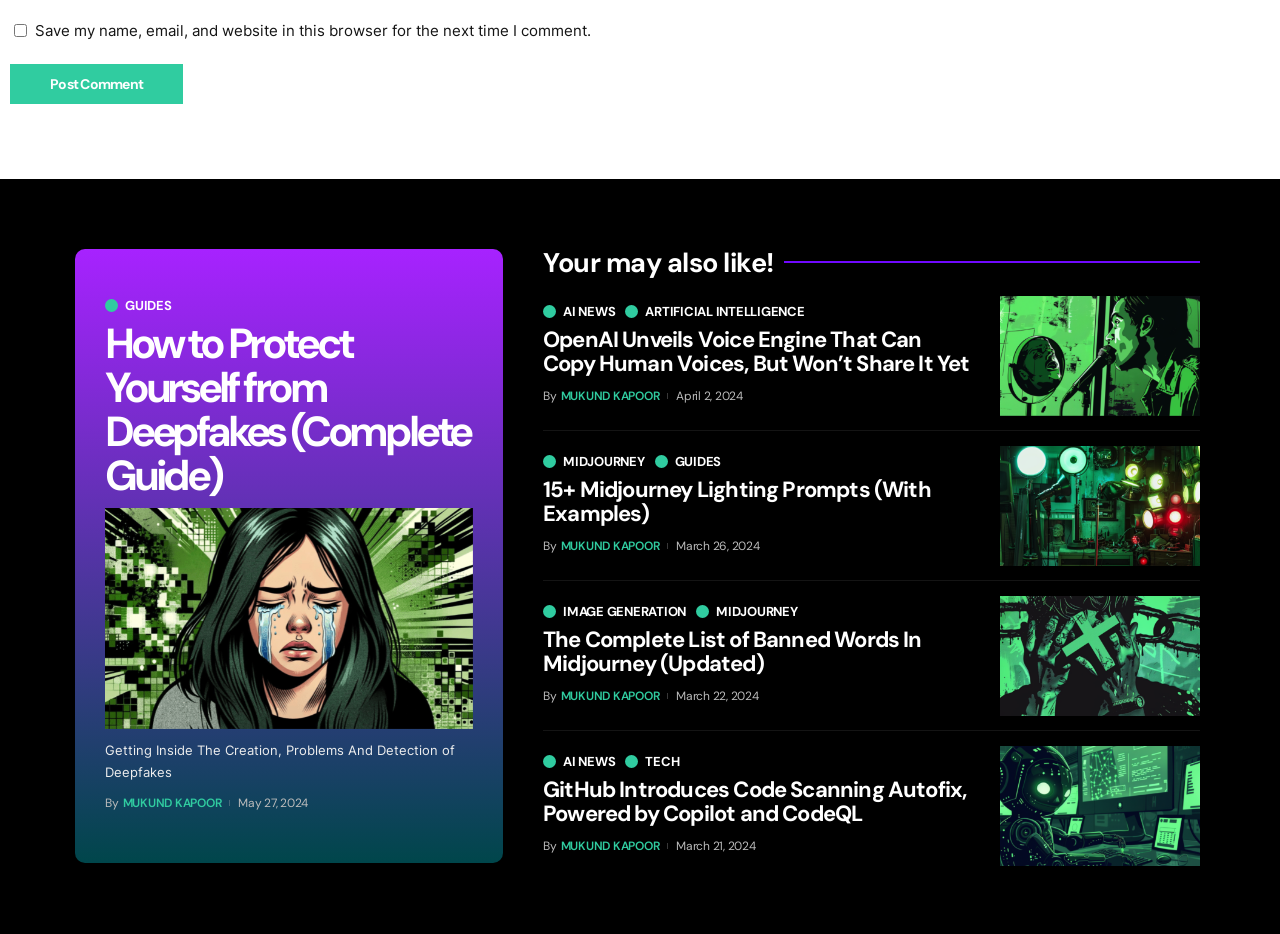Pinpoint the bounding box coordinates of the area that should be clicked to complete the following instruction: "Click the link 'Midjourney Lighting Prompts'". The coordinates must be given as four float numbers between 0 and 1, i.e., [left, top, right, bottom].

[0.782, 0.477, 0.938, 0.606]